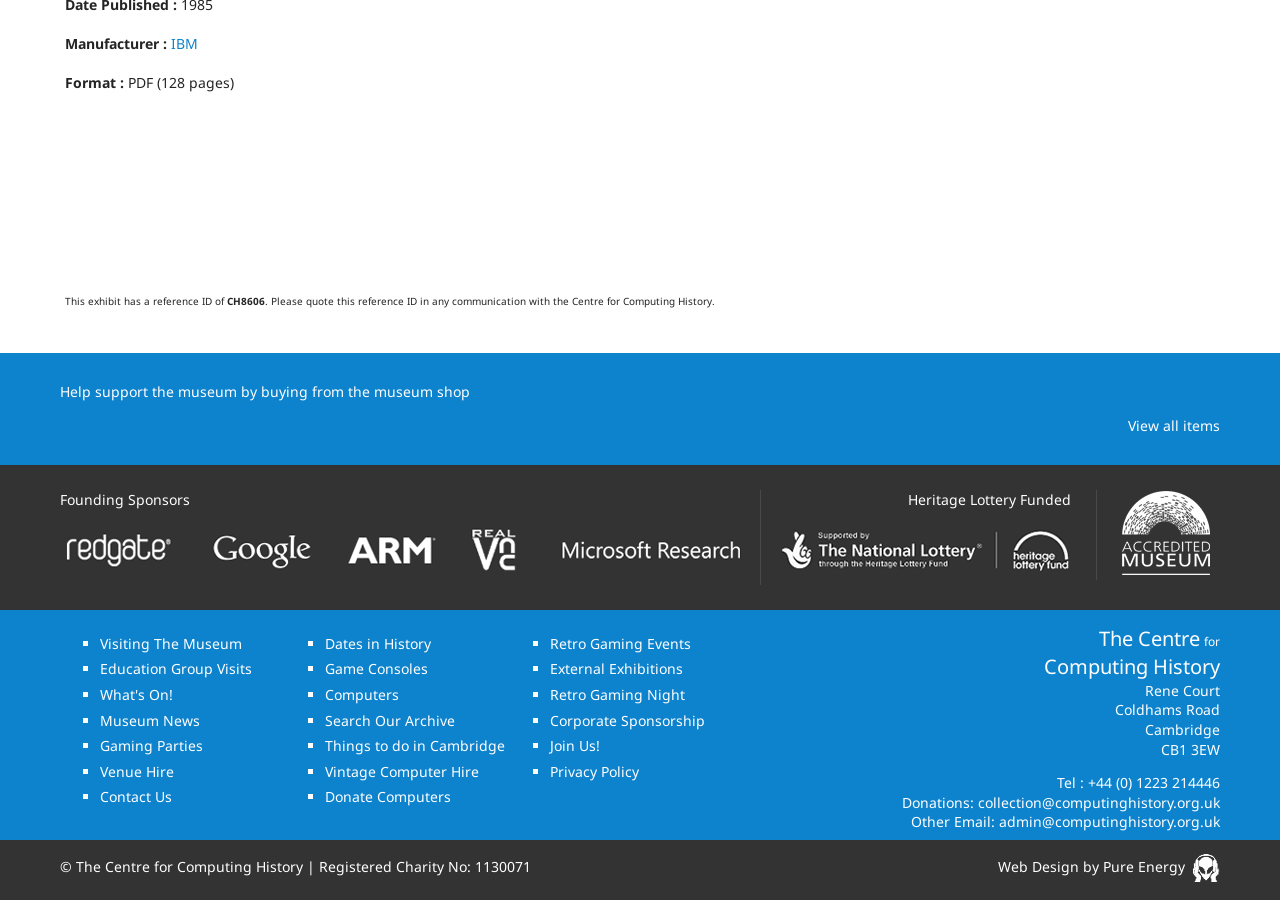Determine the bounding box coordinates of the clickable region to carry out the instruction: "Donate computer".

[0.254, 0.875, 0.347, 0.896]